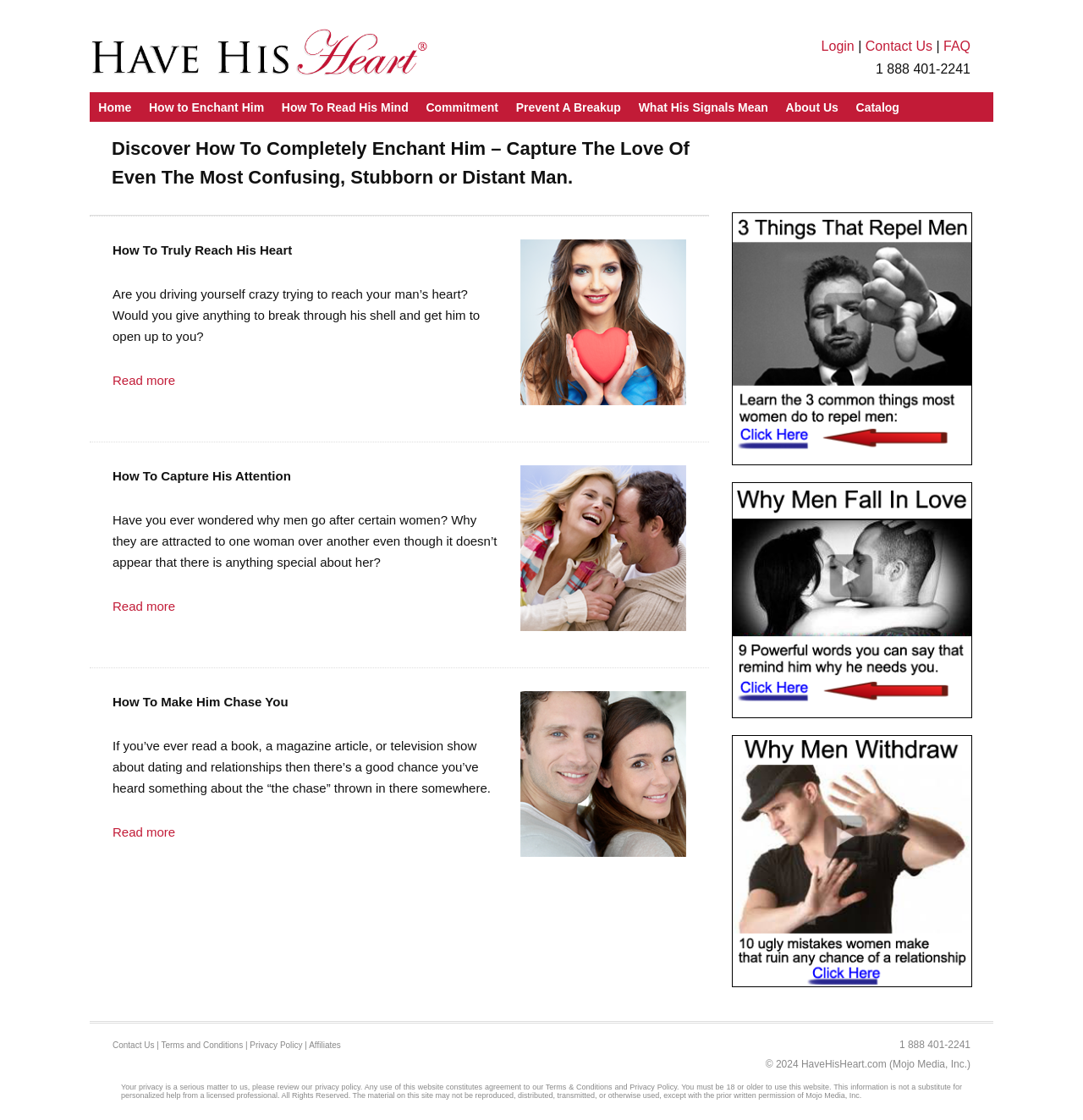What is the phone number on the webpage?
Answer the question with a detailed explanation, including all necessary information.

I found the phone number by looking at the static text elements on the webpage. There are two instances of the phone number, one at the top and one at the bottom of the page. The phone number is '1 888 401-2241'.